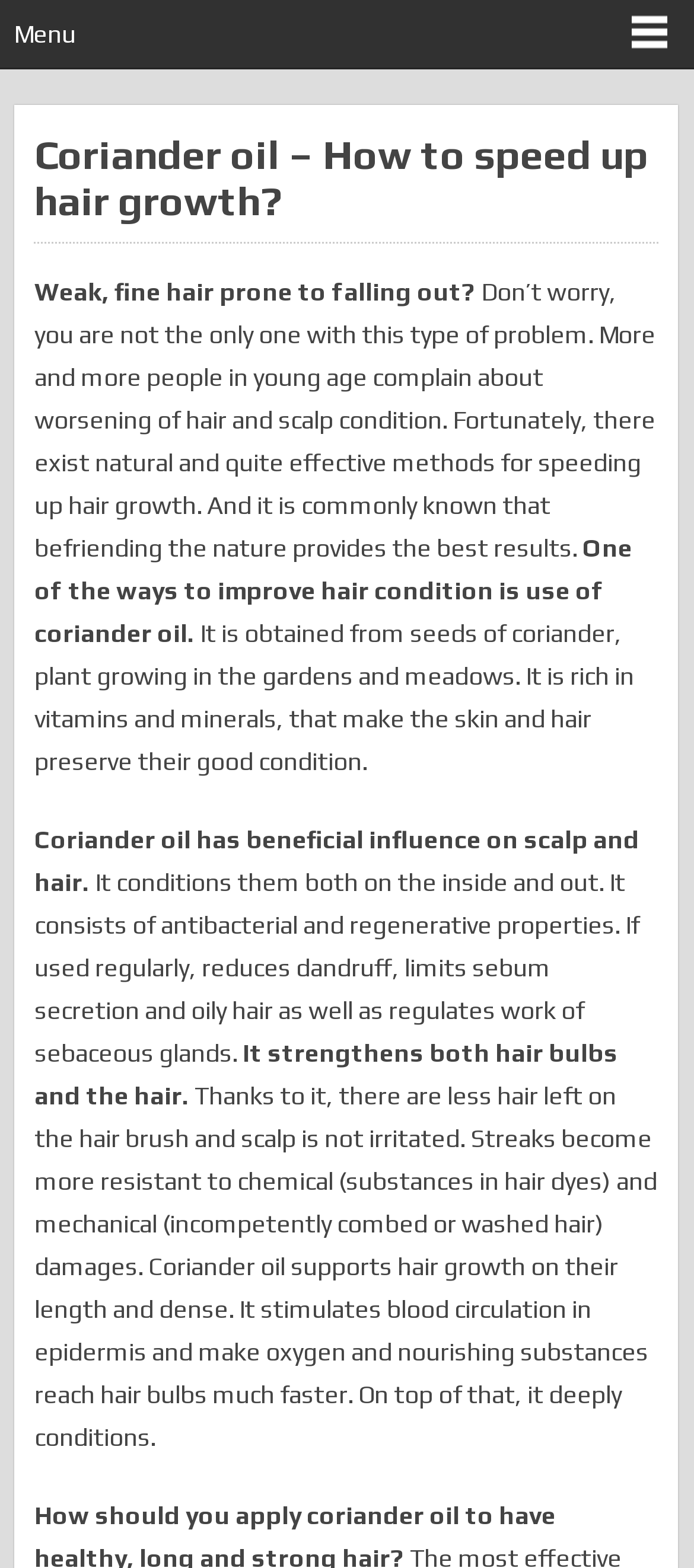Give a one-word or phrase response to the following question: What is coriander oil obtained from?

Seeds of coriander